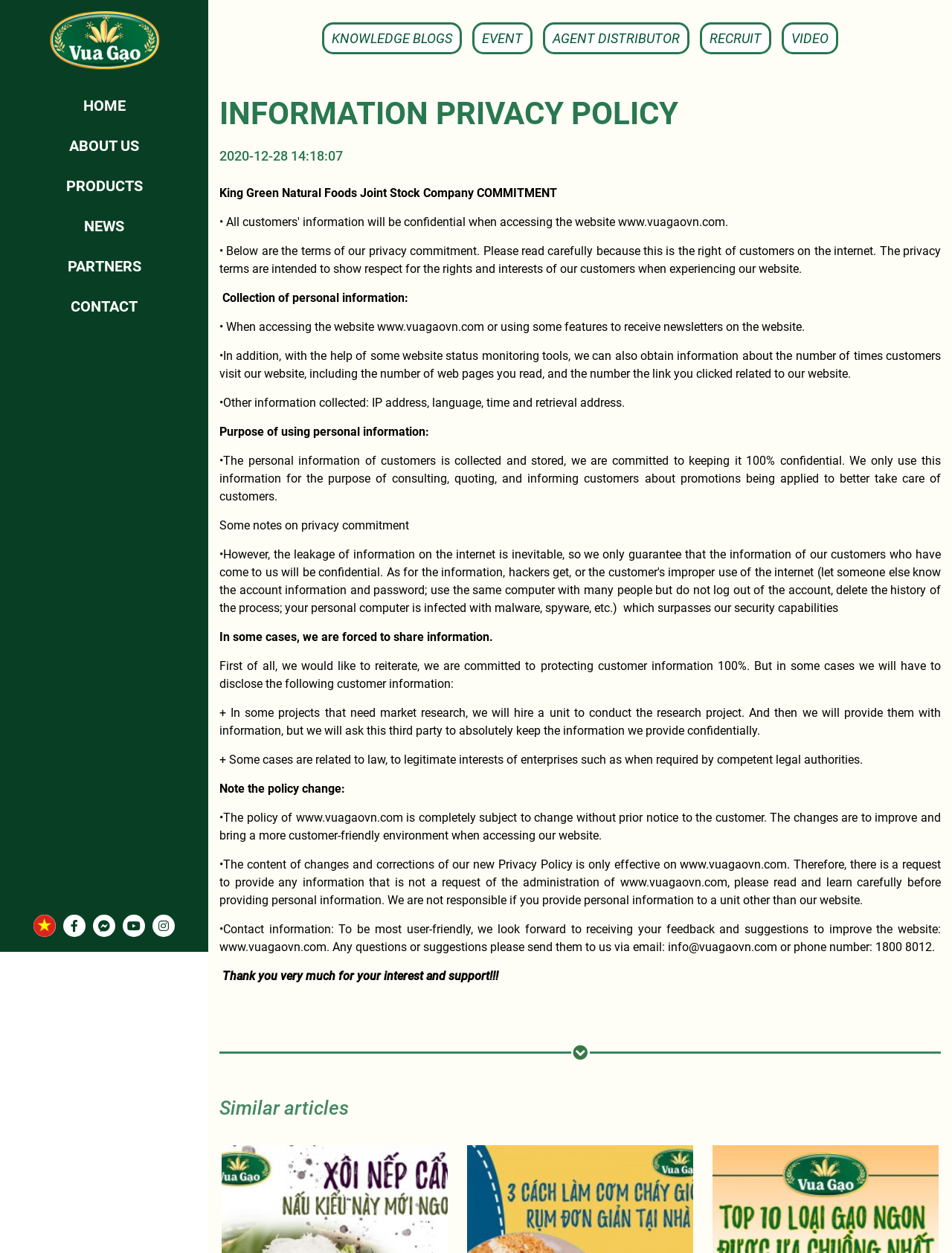Determine the bounding box coordinates of the area to click in order to meet this instruction: "Click the KNOWLEDGE BLOGS link".

[0.338, 0.018, 0.485, 0.043]